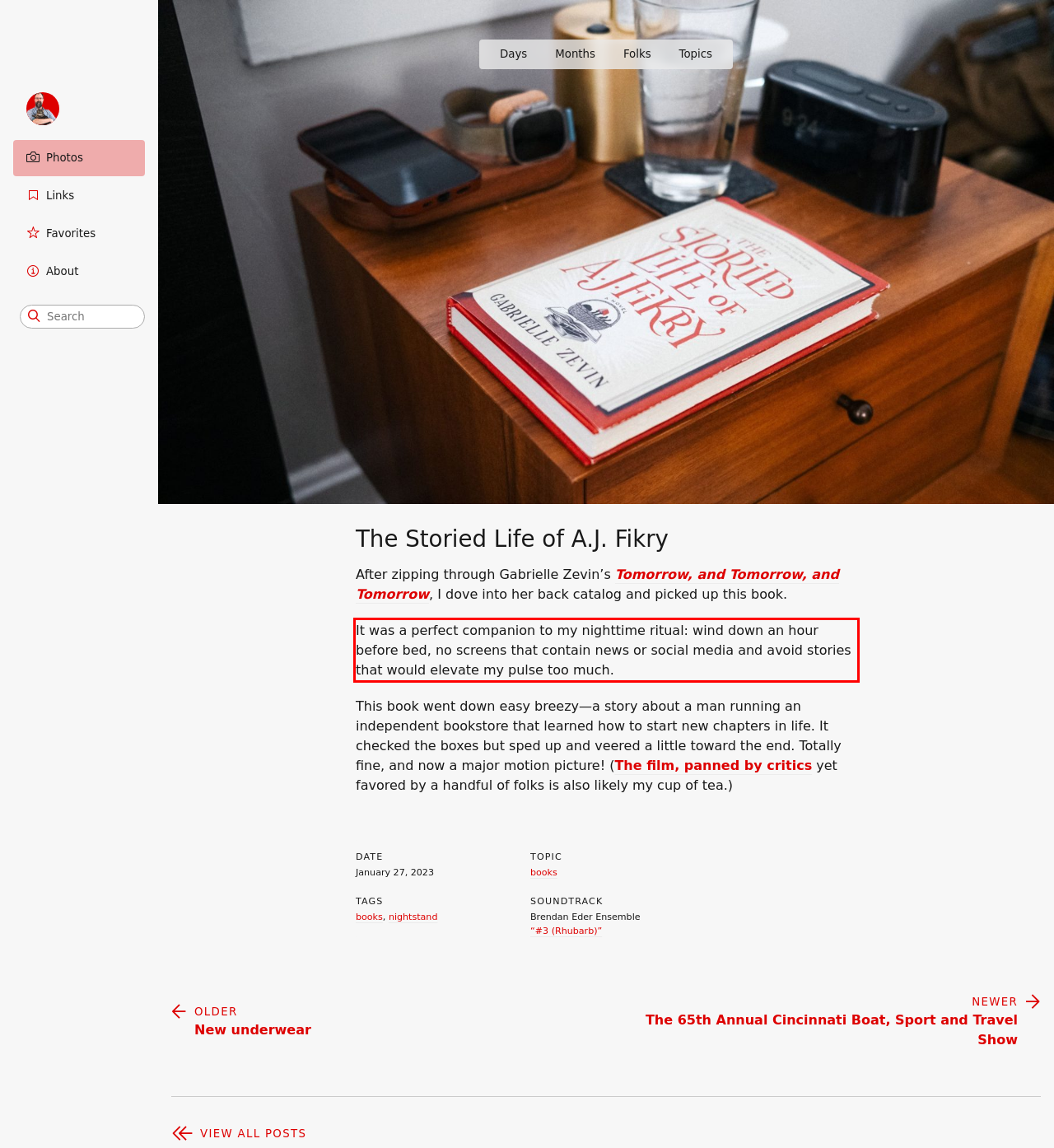Please examine the webpage screenshot containing a red bounding box and use OCR to recognize and output the text inside the red bounding box.

It was a perfect companion to my nighttime ritual: wind down an hour before bed, no screens that contain news or social media and avoid stories that would elevate my pulse too much.